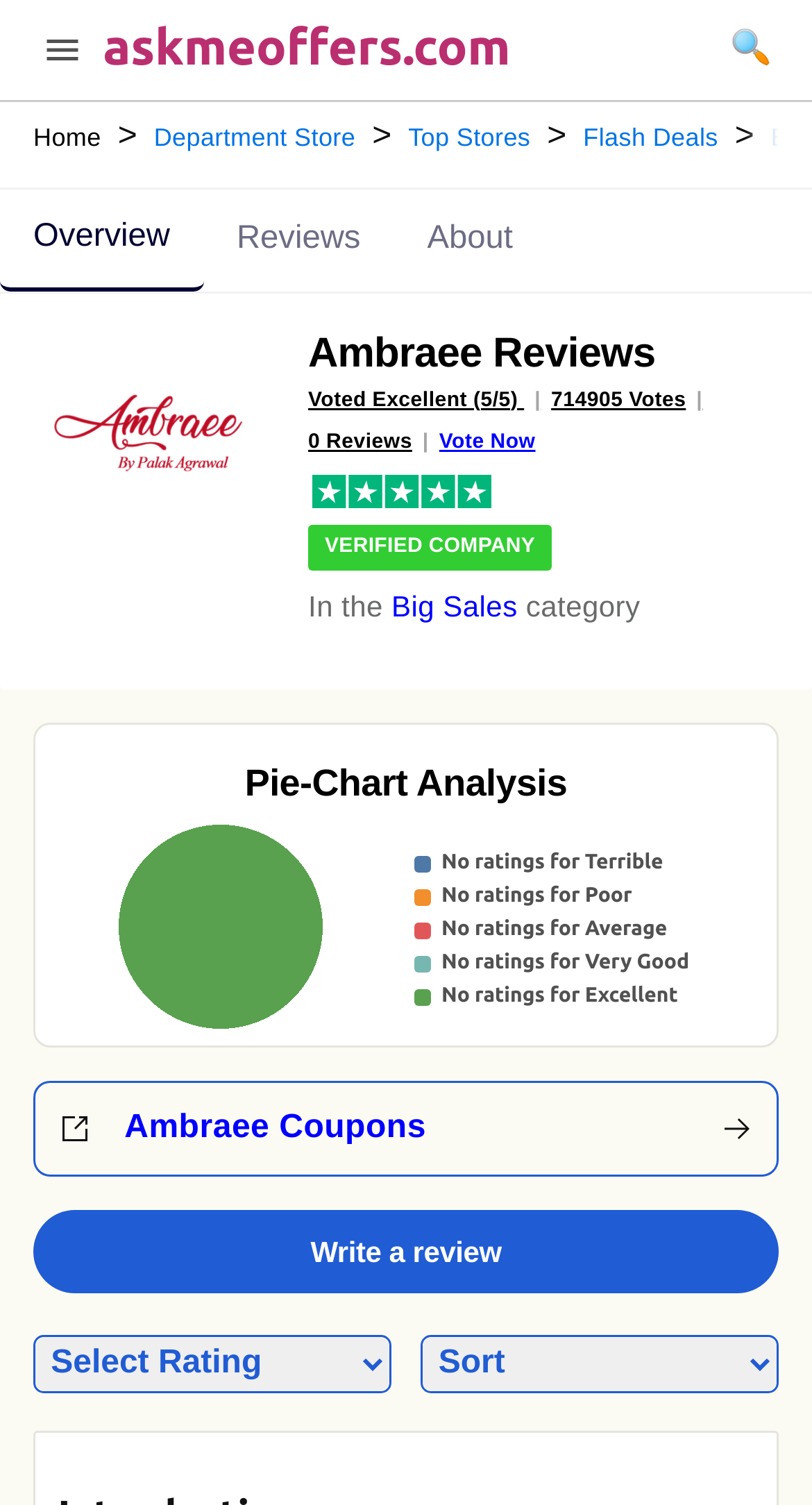Locate the bounding box coordinates of the clickable region to complete the following instruction: "Toggle the menu."

[0.05, 0.019, 0.101, 0.055]